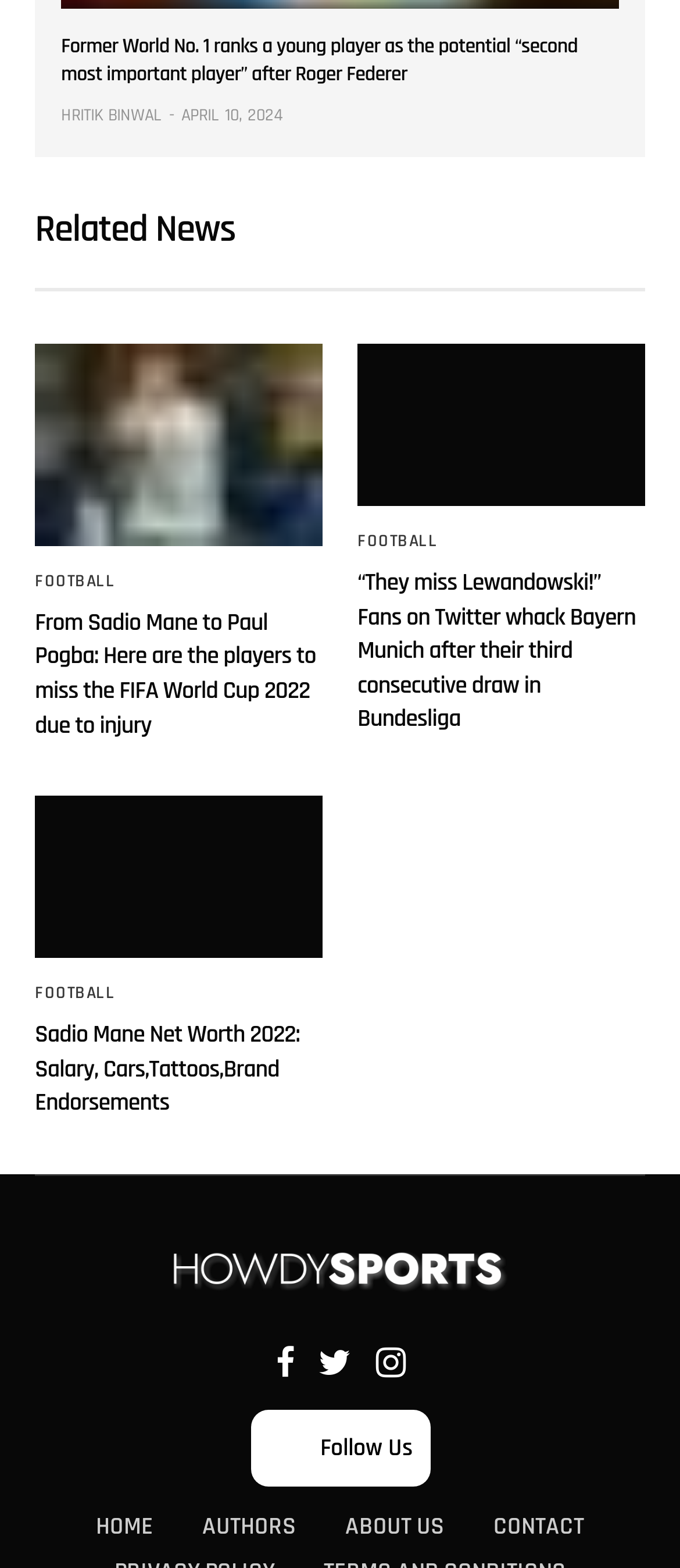Extract the bounding box coordinates for the described element: "Football". The coordinates should be represented as four float numbers between 0 and 1: [left, top, right, bottom].

[0.051, 0.365, 0.169, 0.376]